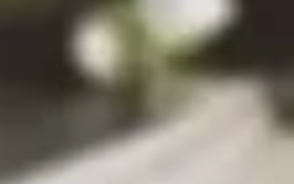Give a comprehensive caption that covers the entire image content.

The image features a serene natural setting, likely capturing foliage or plant life in soft, diffused light. The composition suggests a peaceful ambiance, where the interplay of light and shadow enhances the subtleties of the greenery. In this context, it resonates with themes of safety and the importance of personal protective equipment (PPE) training, perhaps evoking the environments discussed in the accompanying course materials related to OSHA standards and confined space entry. The image serves as a reminder of the balance between nature and the safety protocols necessary for working within potentially hazardous environments.